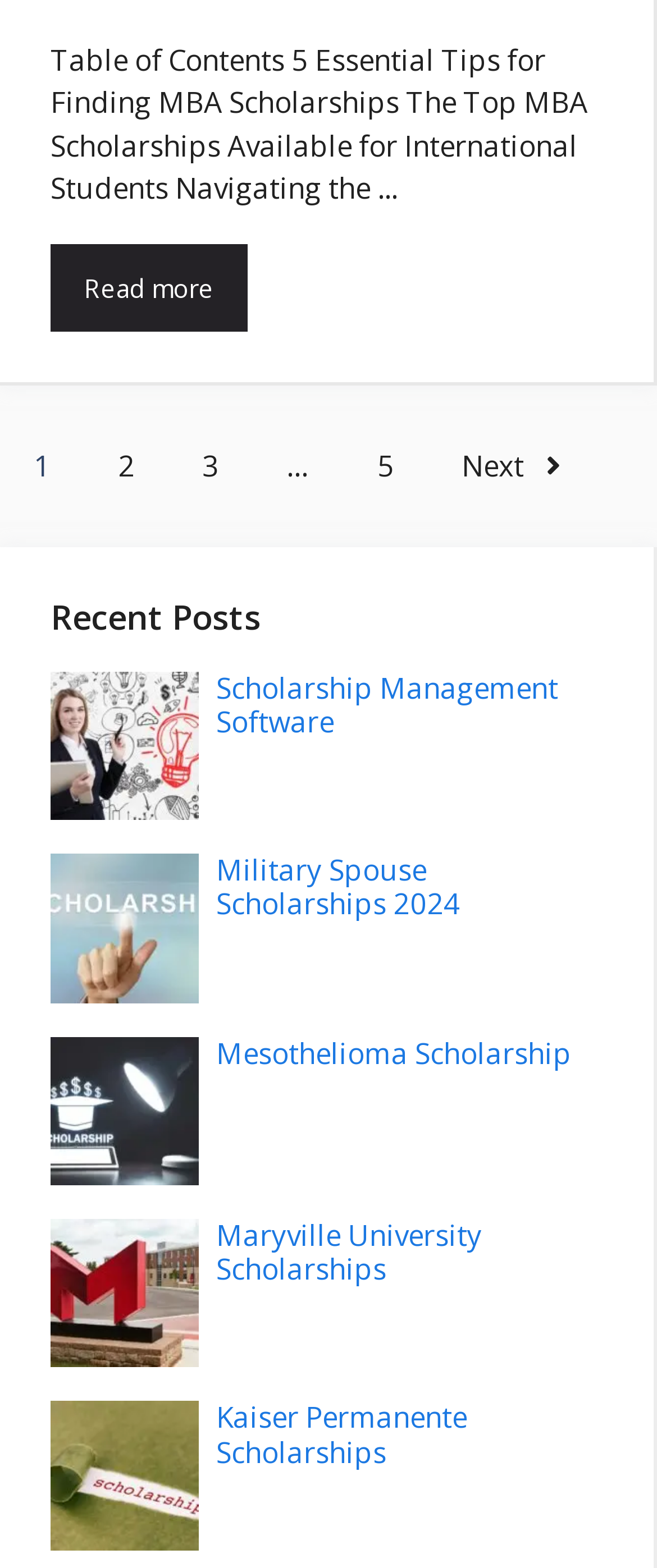How many articles are listed on this page?
Please provide a comprehensive and detailed answer to the question.

The articles are listed in the heading elements with the text content 'Scholarship Management Software', 'Military Spouse Scholarships 2024', 'Mesothelioma Scholarship', 'Maryville University Scholarships', and 'Kaiser Permanente Scholarships'. There are six articles in total.